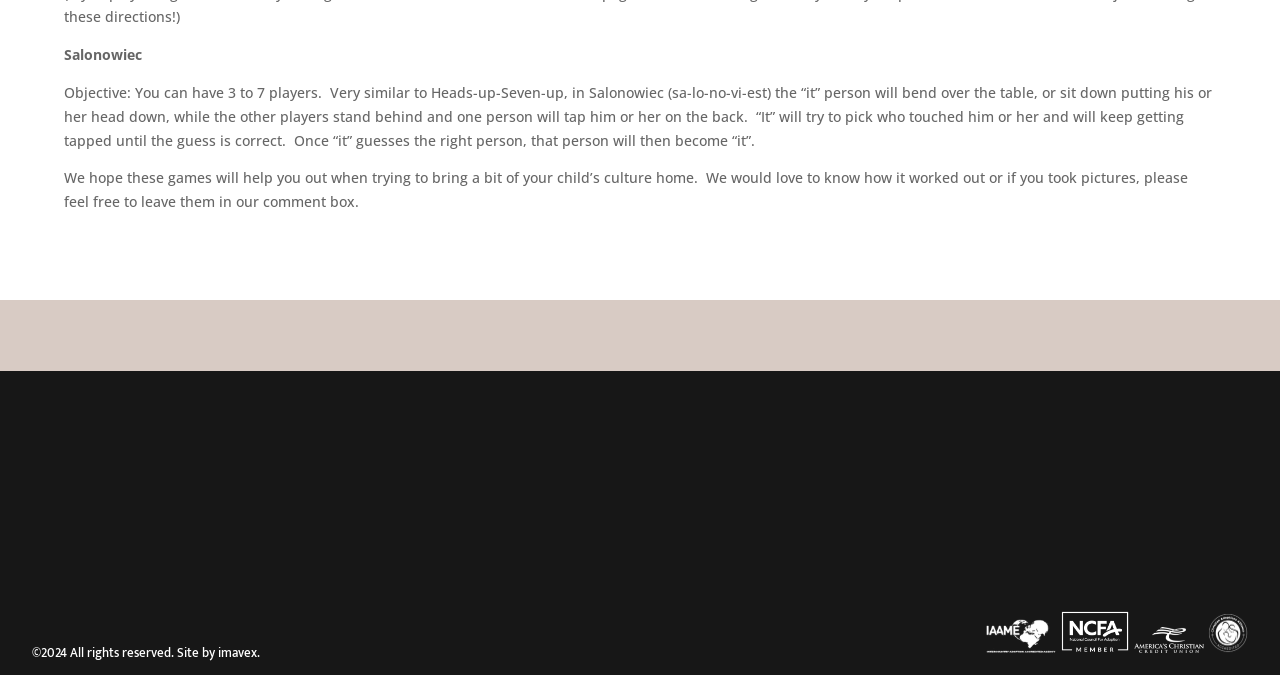Who designed the website?
From the screenshot, provide a brief answer in one word or phrase.

Imavex